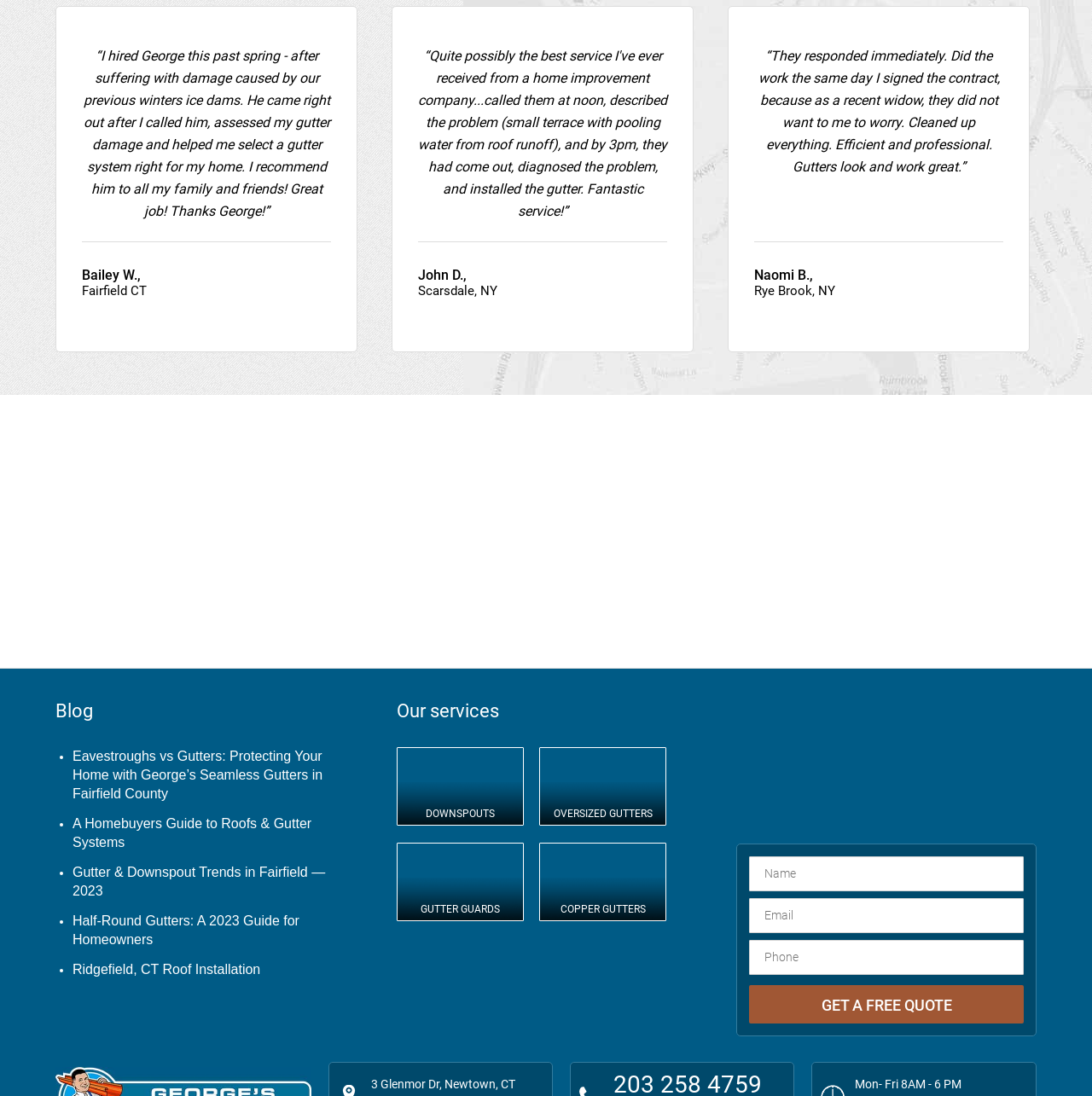What is the service provided by the company in Wilton Connecticut?
Please provide a single word or phrase as your answer based on the screenshot.

Gutter Guards